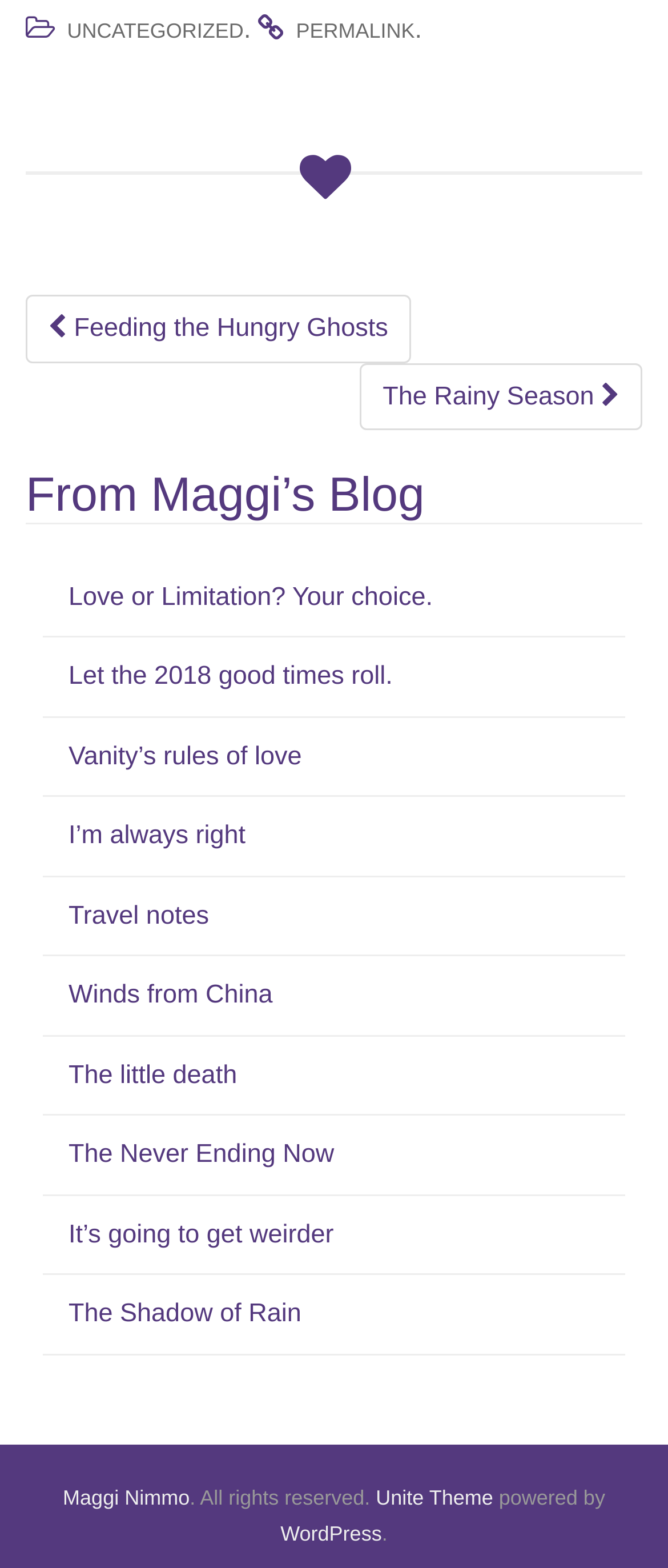What is the copyright information of the blog?
Refer to the image and provide a detailed answer to the question.

The copyright information of the blog is indicated by the StaticText element with OCR text '. All rights reserved.' located at the bottom of the webpage.